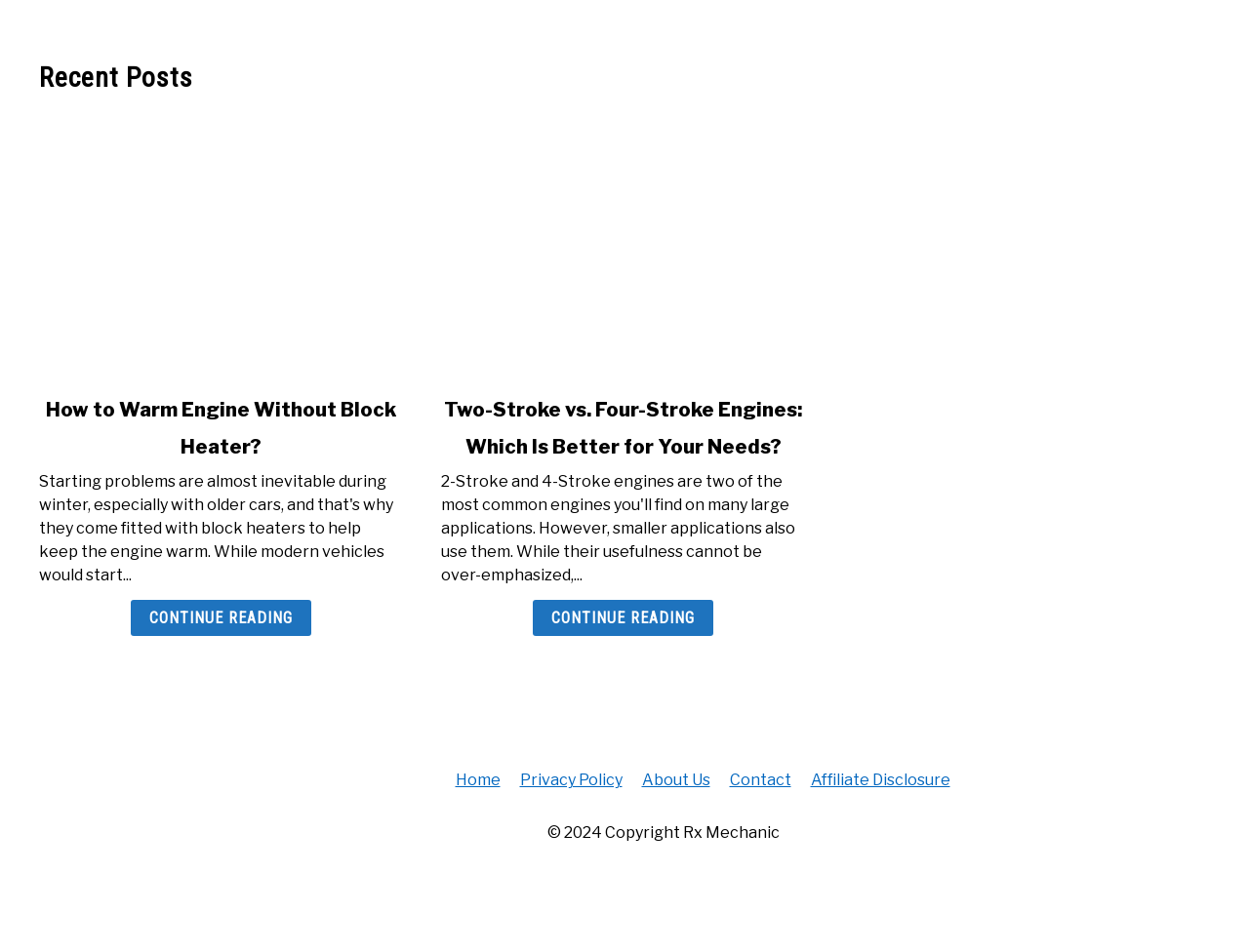What is the name of the website?
Examine the image closely and answer the question with as much detail as possible.

I found the StaticText element [53] with the text ' 2024 Copyright Rx Mechanic', which suggests that the name of the website is Rx Mechanic.